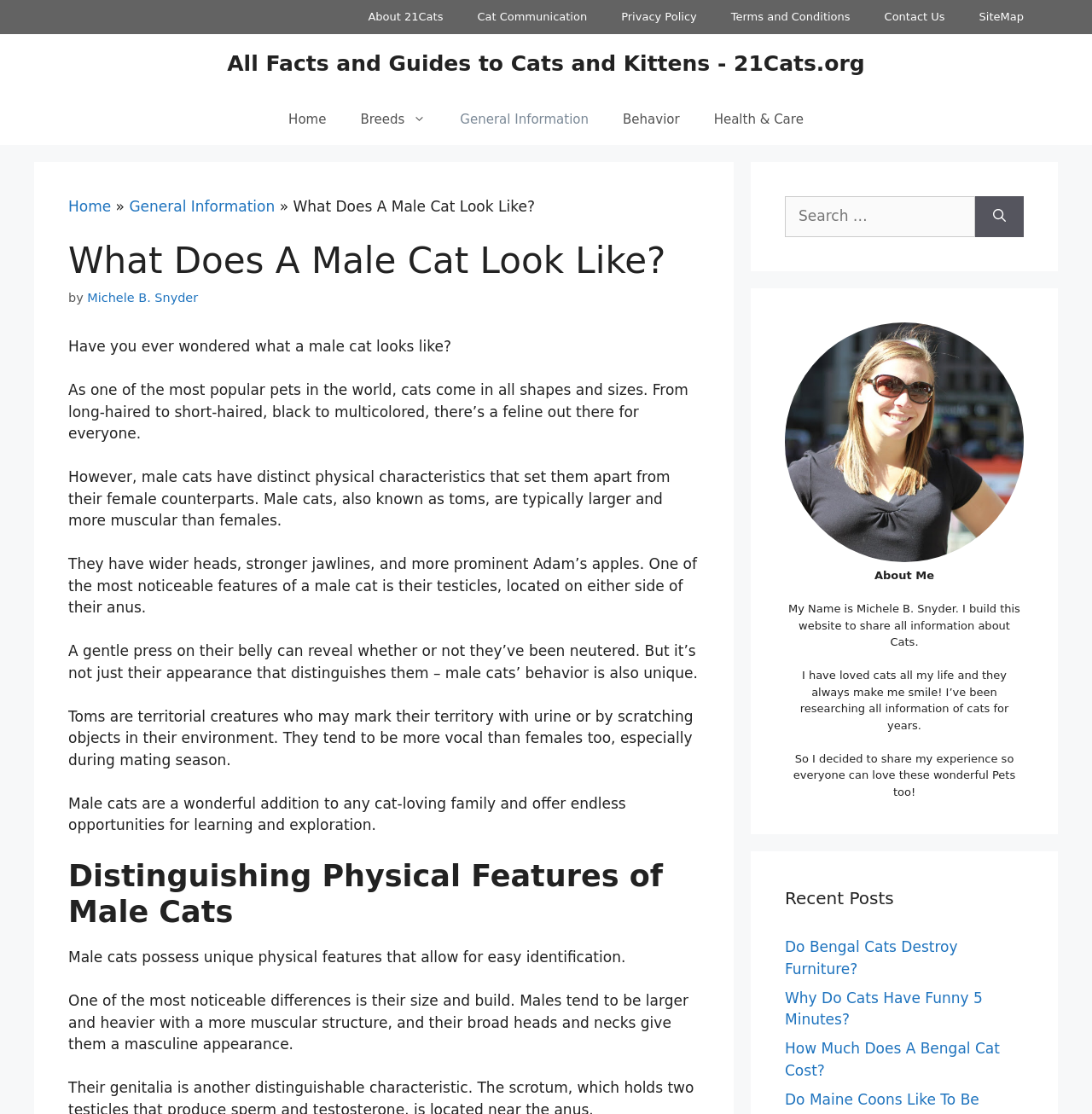Please mark the clickable region by giving the bounding box coordinates needed to complete this instruction: "Search for a topic".

[0.719, 0.176, 0.893, 0.212]